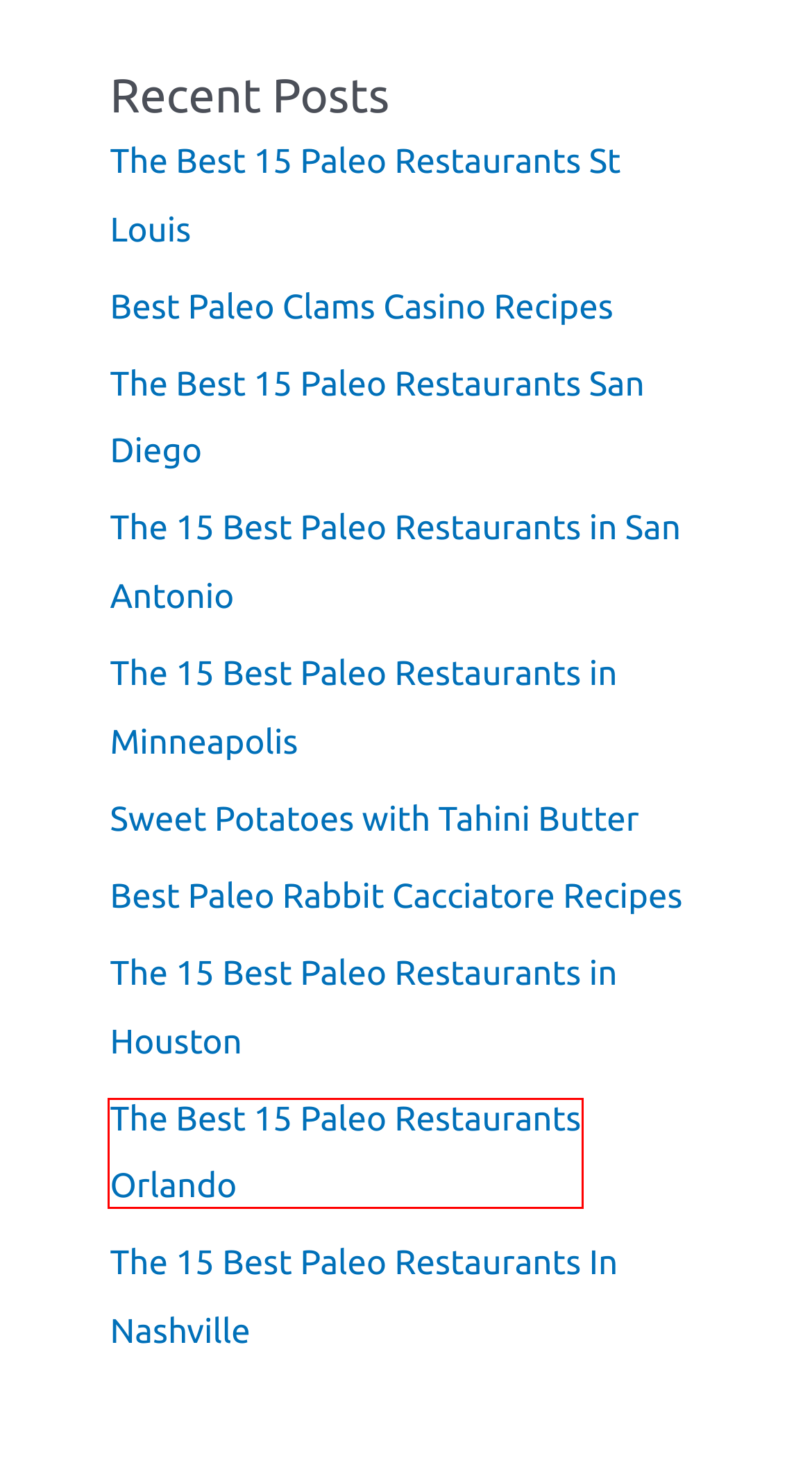Given a screenshot of a webpage featuring a red bounding box, identify the best matching webpage description for the new page after the element within the red box is clicked. Here are the options:
A. The Best 15 Paleo Restaurants St Louis - Paleo Comfort Foods
B. The Best 15 Paleo Restaurants San Diego - Paleo Comfort Foods
C. The Best 15 Paleo Restaurants Orlando - Paleo Comfort Foods
D. Sweet Potatoes with Tahini Butter - Paleo Comfort Foods
E. Best Paleo Rabbit Cacciatore Recipes - Paleo Comfort Foods
F. Best Paleo Clams Casino Recipes - Paleo Comfort Foods
G. The 15 Best Paleo Restaurants in Houston - Paleo Comfort Foods
H. The 15 Best Paleo Restaurants in Minneapolis - Paleo Comfort Foods

C